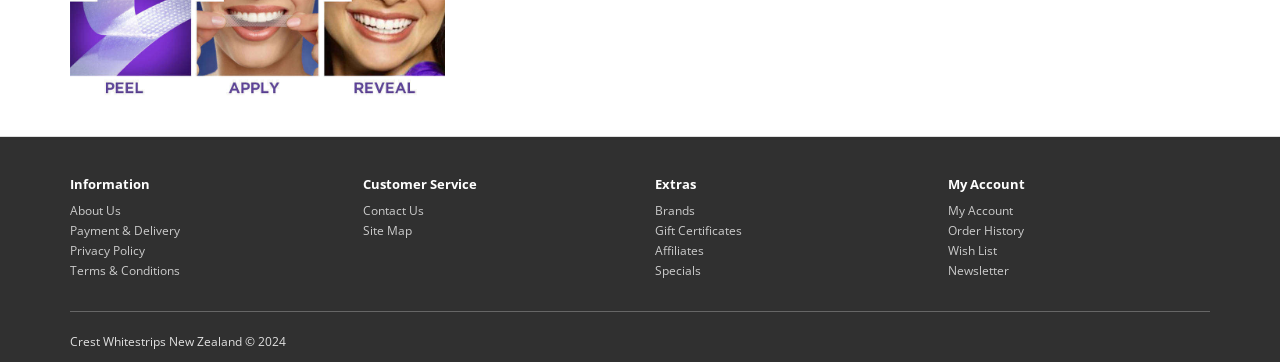Please give a short response to the question using one word or a phrase:
What is the copyright year of Crest Whitestrips New Zealand?

2024